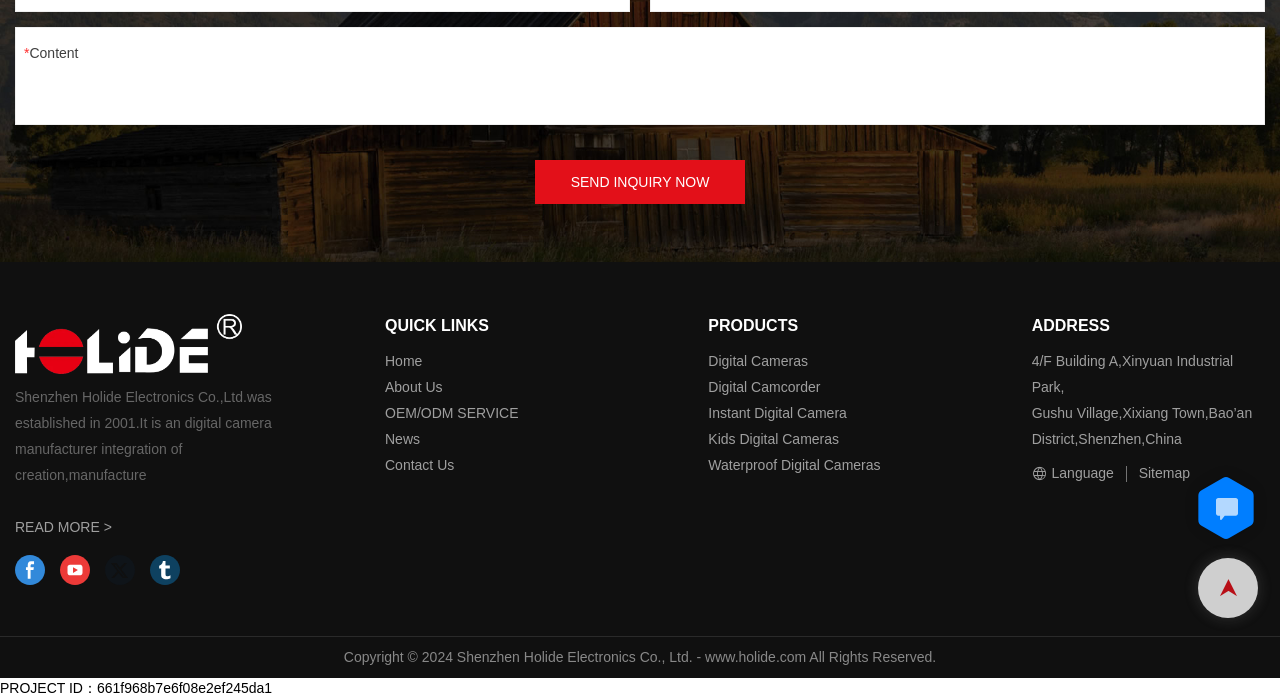Identify and provide the bounding box coordinates of the UI element described: "OEM/ODM SERVICE". The coordinates should be formatted as [left, top, right, bottom], with each number being a float between 0 and 1.

[0.301, 0.579, 0.405, 0.602]